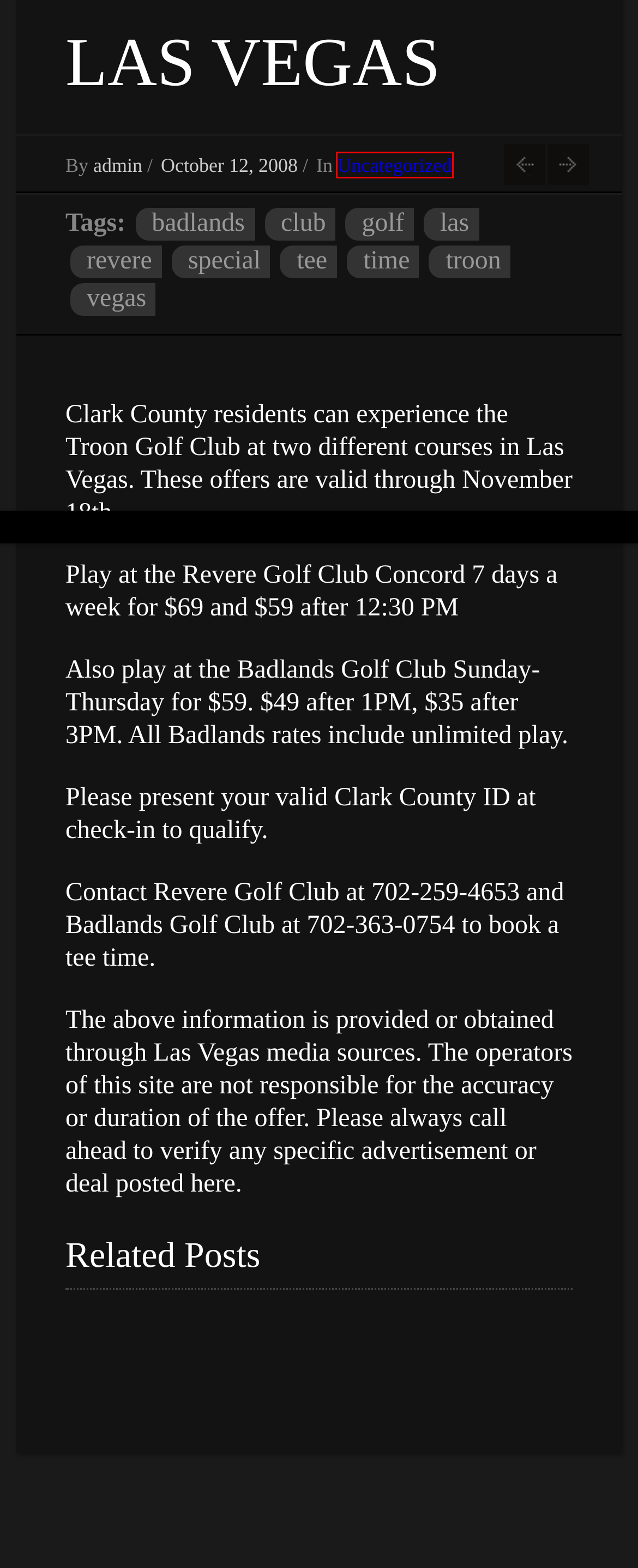You are provided with a screenshot of a webpage containing a red rectangle bounding box. Identify the webpage description that best matches the new webpage after the element in the bounding box is clicked. Here are the potential descriptions:
A. las – Vegas Deals, Coupons, Food, Free Shows
B. tee – Vegas Deals, Coupons, Food, Free Shows
C. revere – Vegas Deals, Coupons, Food, Free Shows
D. Uncategorized – Vegas Deals, Coupons, Food, Free Shows
E. special – Vegas Deals, Coupons, Food, Free Shows
F. vegas – Vegas Deals, Coupons, Food, Free Shows
G. troon – Vegas Deals, Coupons, Food, Free Shows
H. Come Meet Golfer John Daly At Hooters Casino In Las Vegas – Vegas Deals, Coupons, Food, Free Shows

D